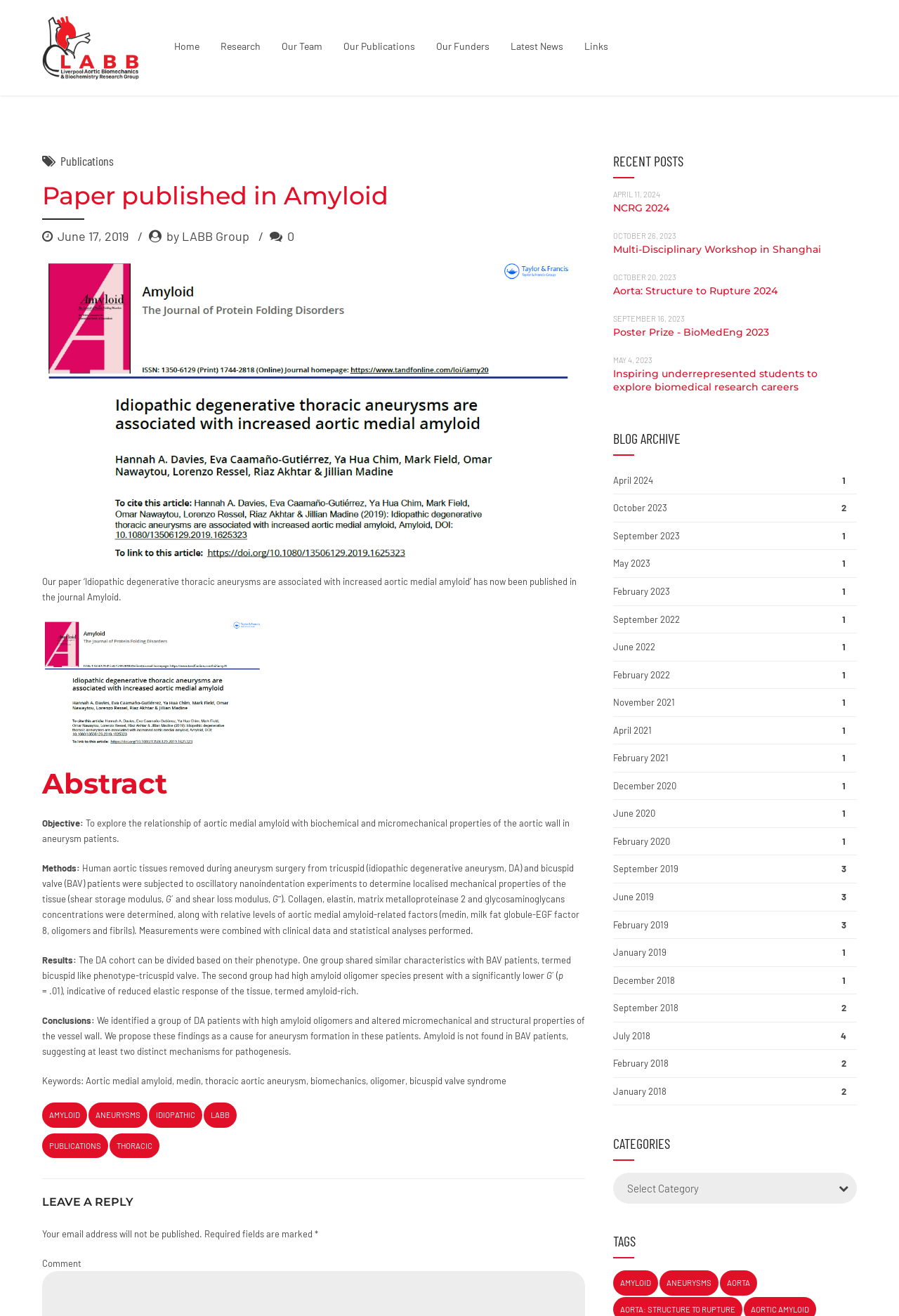Please locate the bounding box coordinates of the element's region that needs to be clicked to follow the instruction: "Click on the 'Home' link". The bounding box coordinates should be provided as four float numbers between 0 and 1, i.e., [left, top, right, bottom].

[0.194, 0.02, 0.222, 0.05]